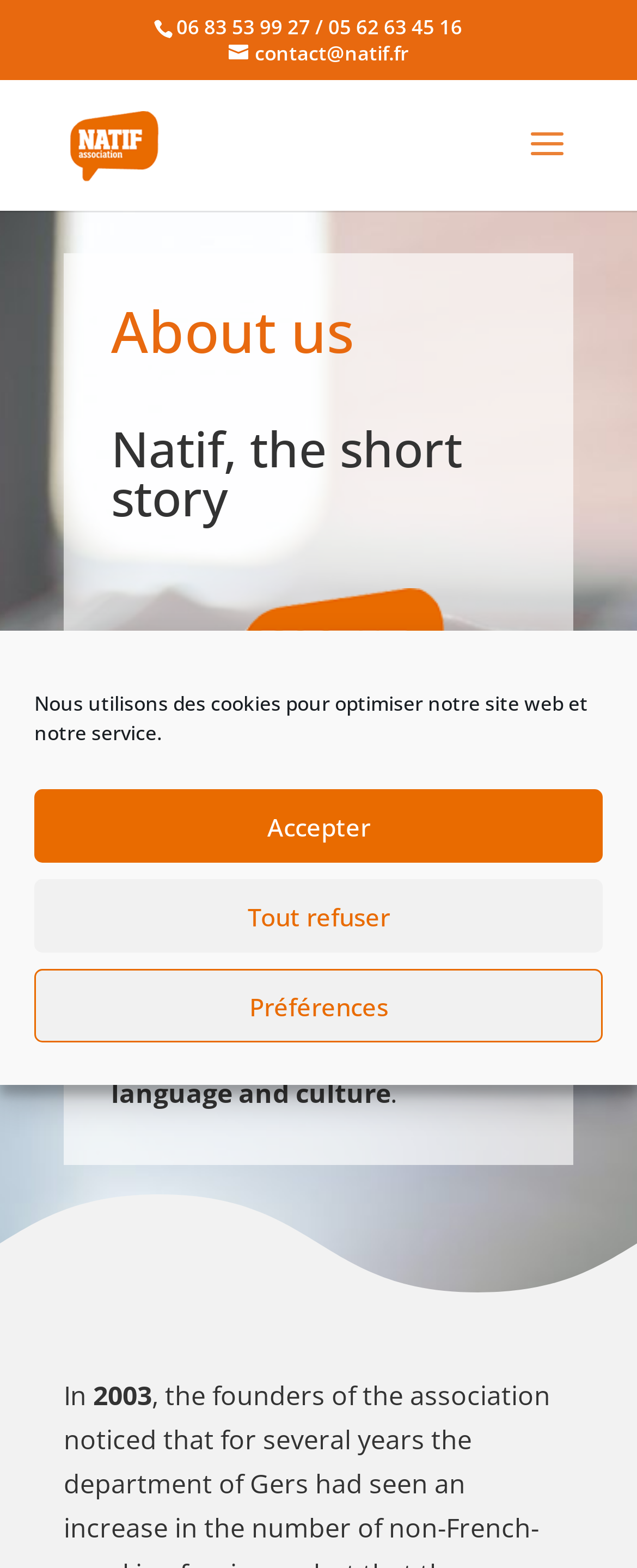Bounding box coordinates are specified in the format (top-left x, top-left y, bottom-right x, bottom-right y). All values are floating point numbers bounded between 0 and 1. Please provide the bounding box coordinate of the region this sentence describes: Tout refuser

[0.054, 0.561, 0.946, 0.608]